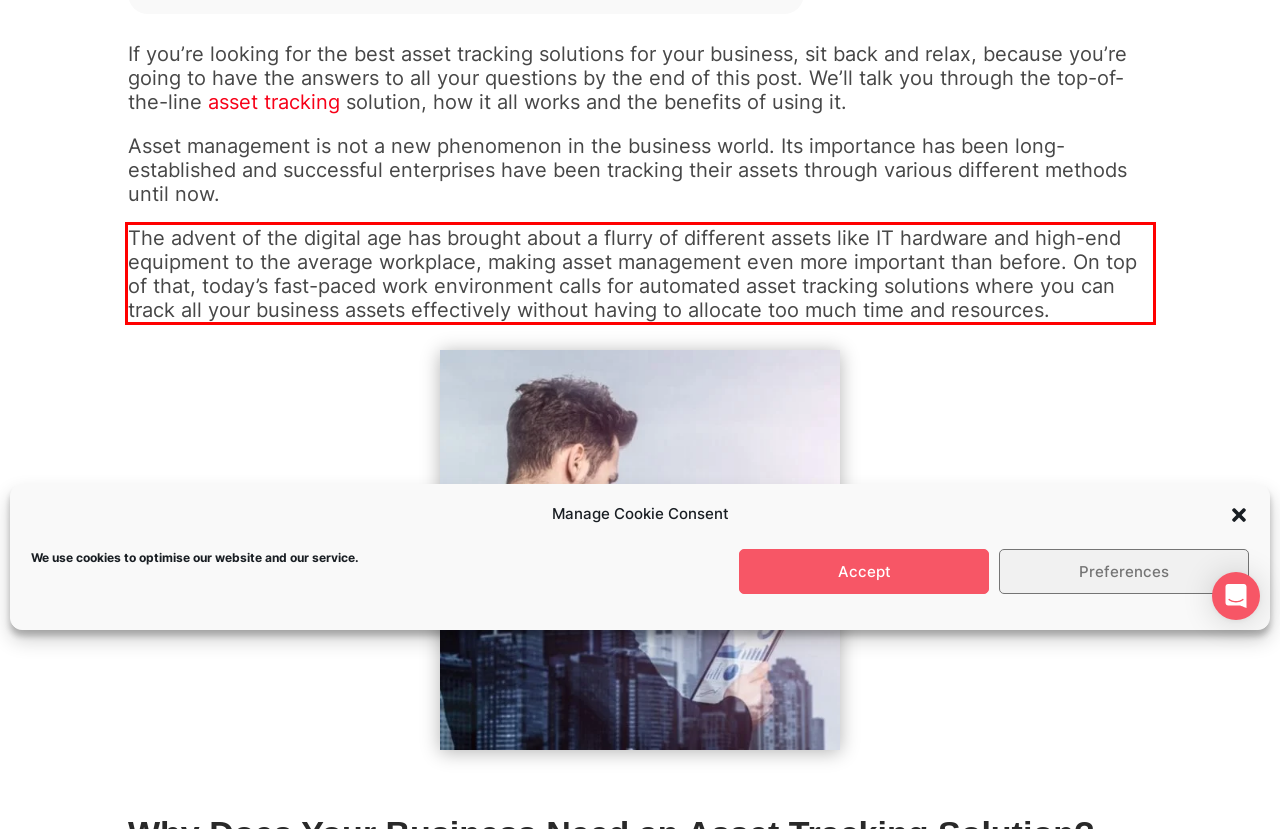Examine the webpage screenshot and use OCR to obtain the text inside the red bounding box.

The advent of the digital age has brought about a flurry of different assets like IT hardware and high-end equipment to the average workplace, making asset management even more important than before. On top of that, today’s fast-paced work environment calls for automated asset tracking solutions where you can track all your business assets effectively without having to allocate too much time and resources.